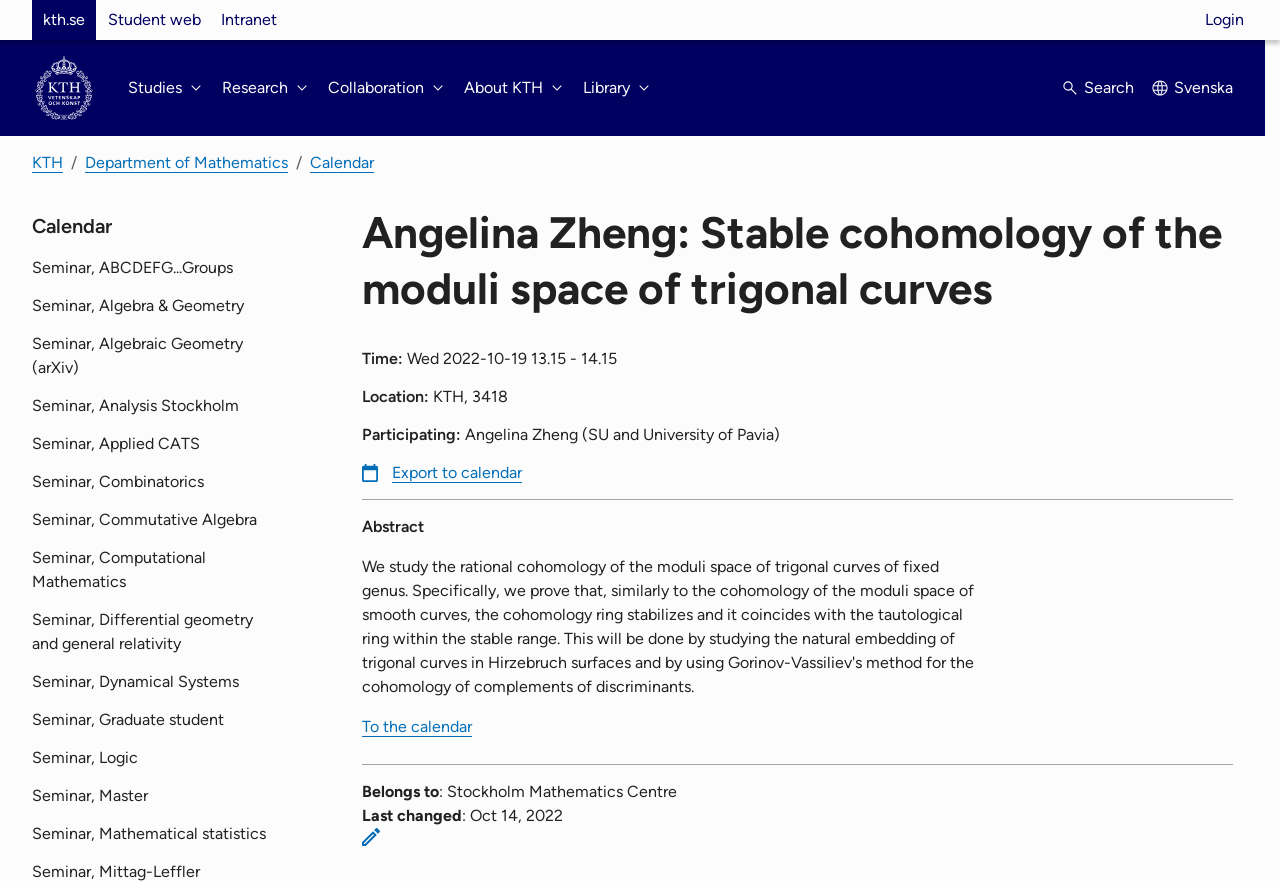Determine the bounding box coordinates for the area that needs to be clicked to fulfill this task: "Read about why you should register". The coordinates must be given as four float numbers between 0 and 1, i.e., [left, top, right, bottom].

None